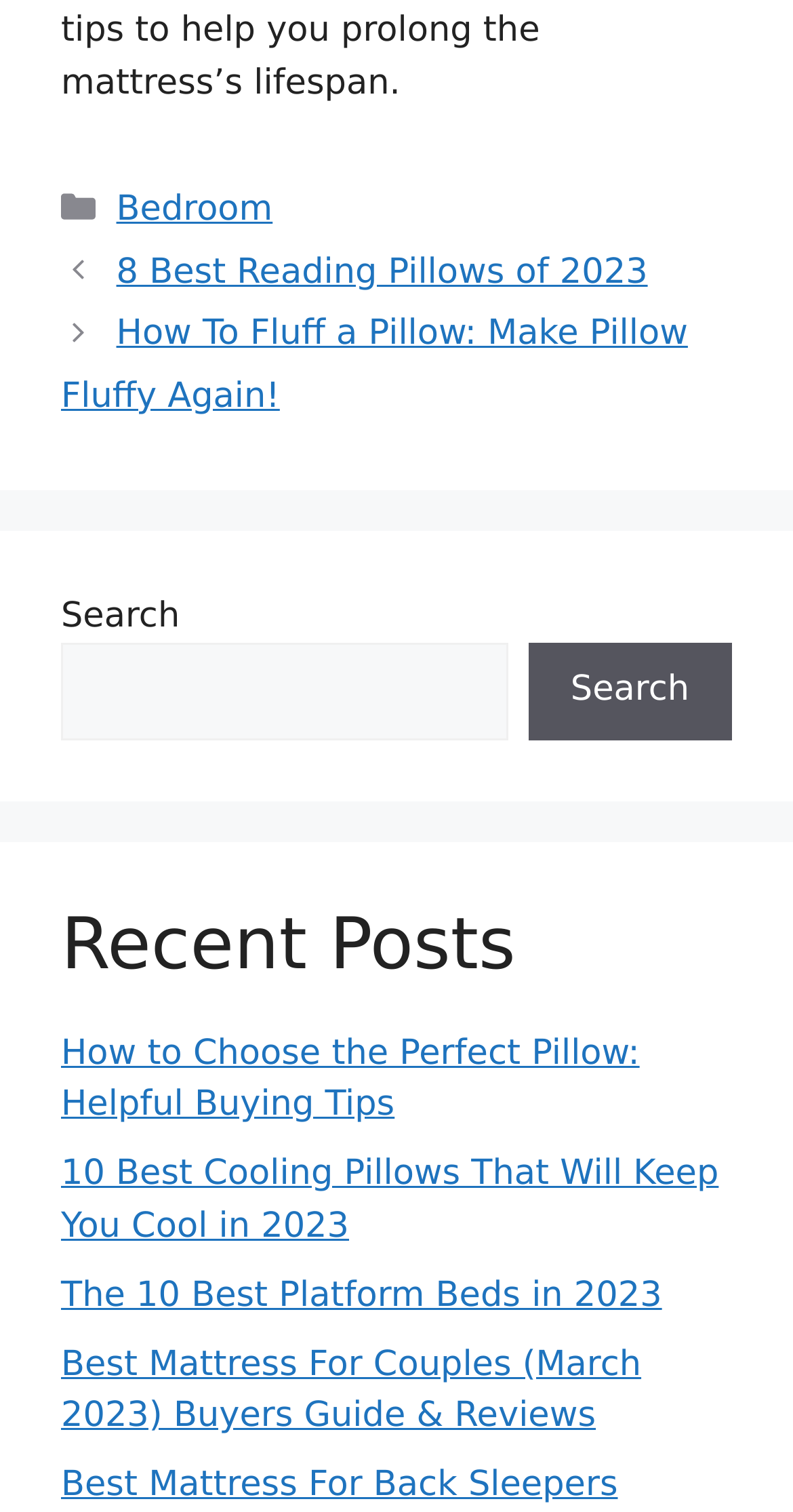Examine the image carefully and respond to the question with a detailed answer: 
Is there a way to navigate to other categories?

I found a link element with the text 'Categories' which is a child of the 'FooterAsNonLandmark' element. This suggests that there is a way to navigate to other categories on the website.